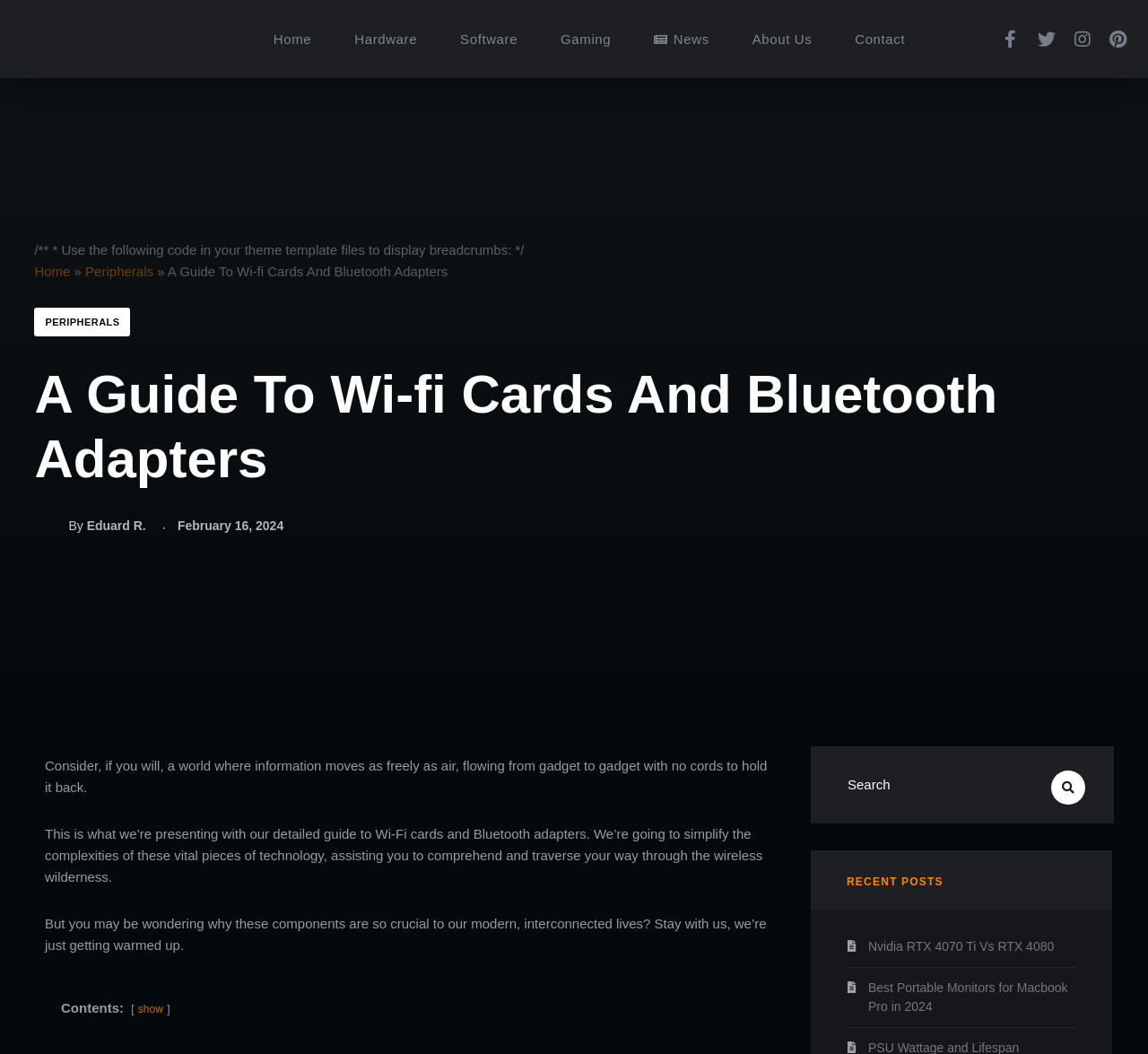By analyzing the image, answer the following question with a detailed response: What is the author of the current article?

The author of the current article can be found by looking at the text below the main heading, where it says 'By' followed by the author's name, which is 'Eduard R.'.